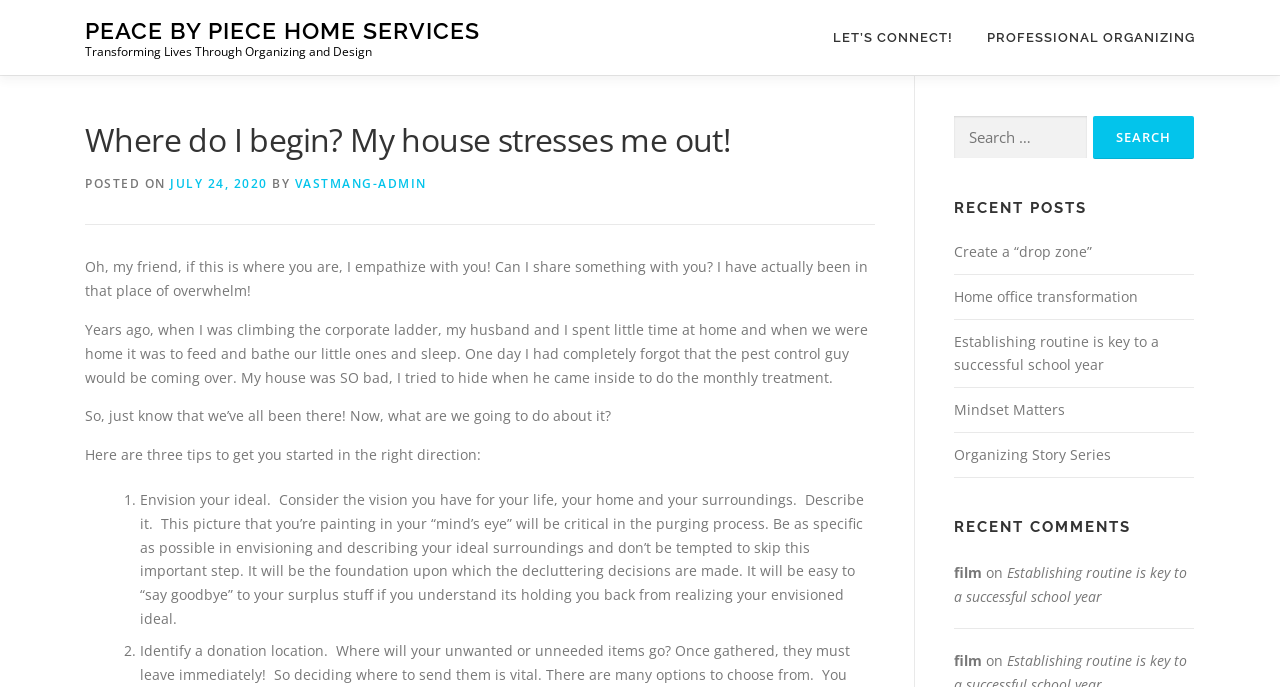Please specify the bounding box coordinates of the clickable section necessary to execute the following command: "Click on 'PEACE BY PIECE HOME SERVICES'".

[0.066, 0.024, 0.375, 0.063]